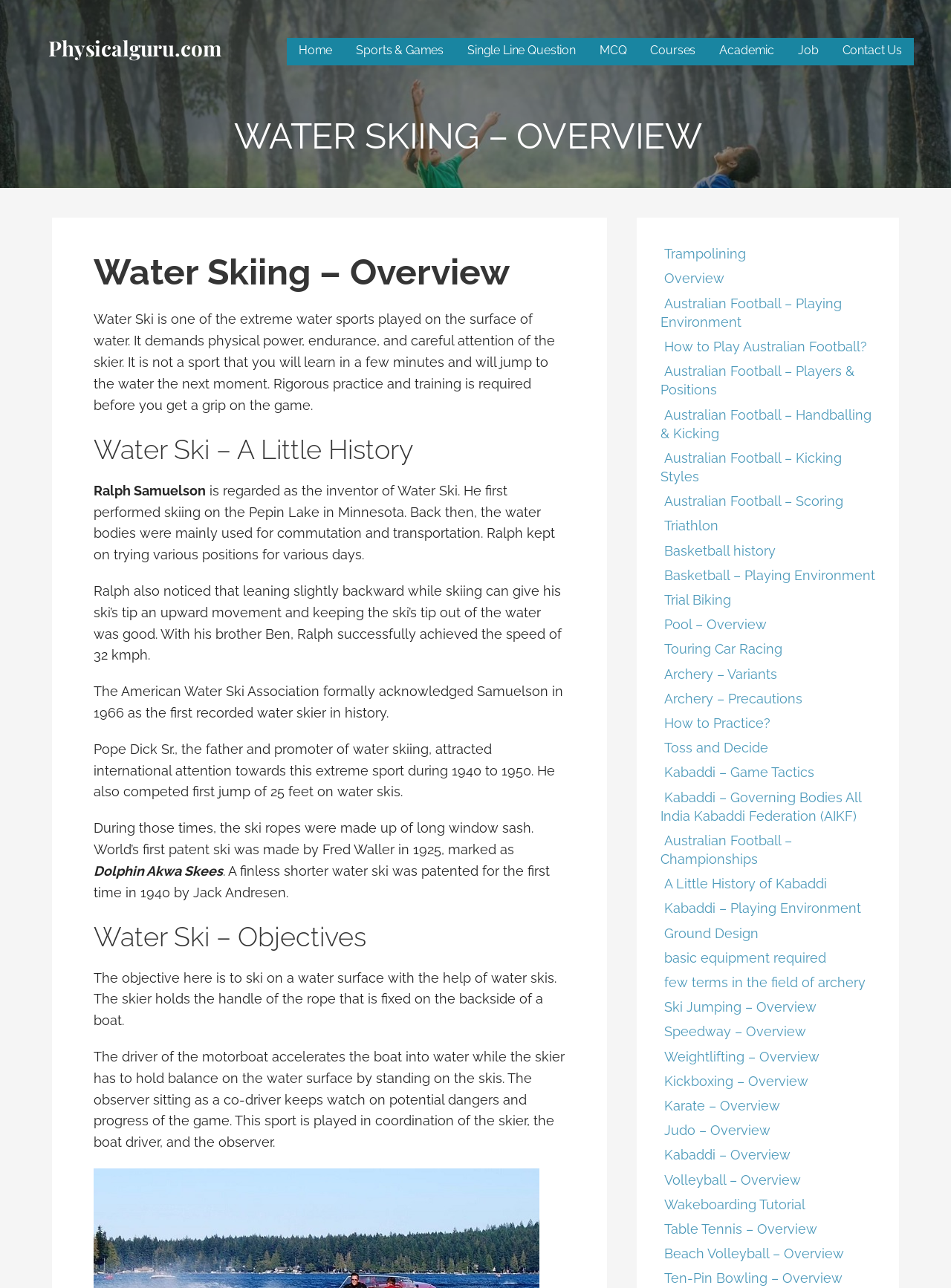Please identify the bounding box coordinates of the element I need to click to follow this instruction: "Read about 'Water Ski – A Little History'".

[0.098, 0.335, 0.594, 0.364]